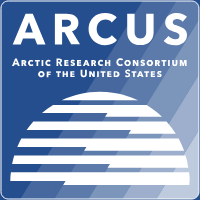Generate an in-depth description of the visual content.

The logo of the Arctic Research Consortium of the United States (ARCUS) is prominently featured in this image. The design showcases a striking blue background with the acronym "ARCUS" in bold, white lettering at the top. Below, the full name "Arctic Research Consortium of the United States" is displayed in a smaller font. A stylized graphic of white and lighter blue curved lines creates a sun-like emblem at the bottom, symbolizing the Arctic and its research focus. This logo represents ARCUS's commitment to advancing Arctic research, education, and collaboration among its member institutions.